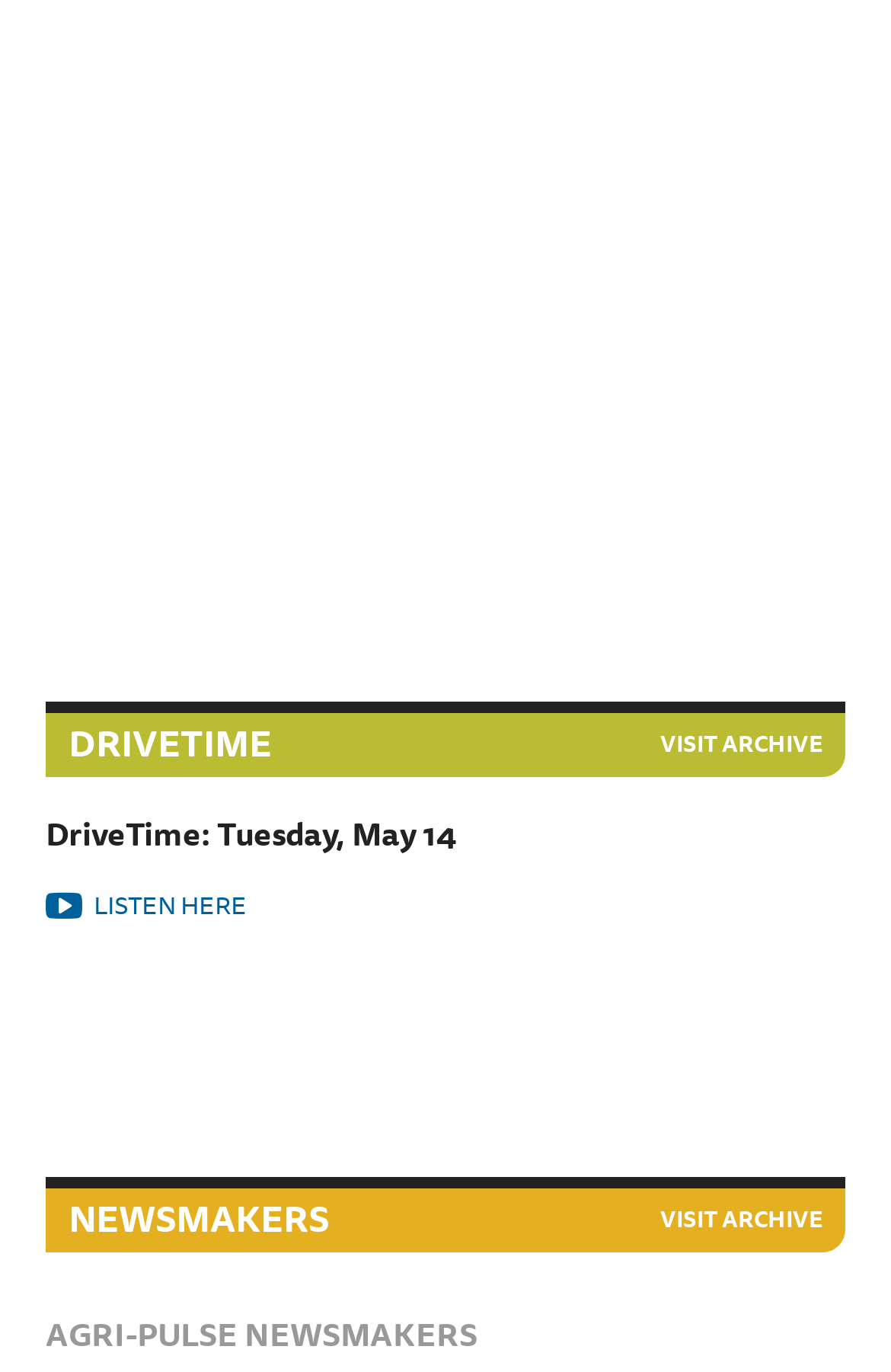Answer the question using only a single word or phrase: 
What is the name of the news program?

Agri-Pulse NewsMakers